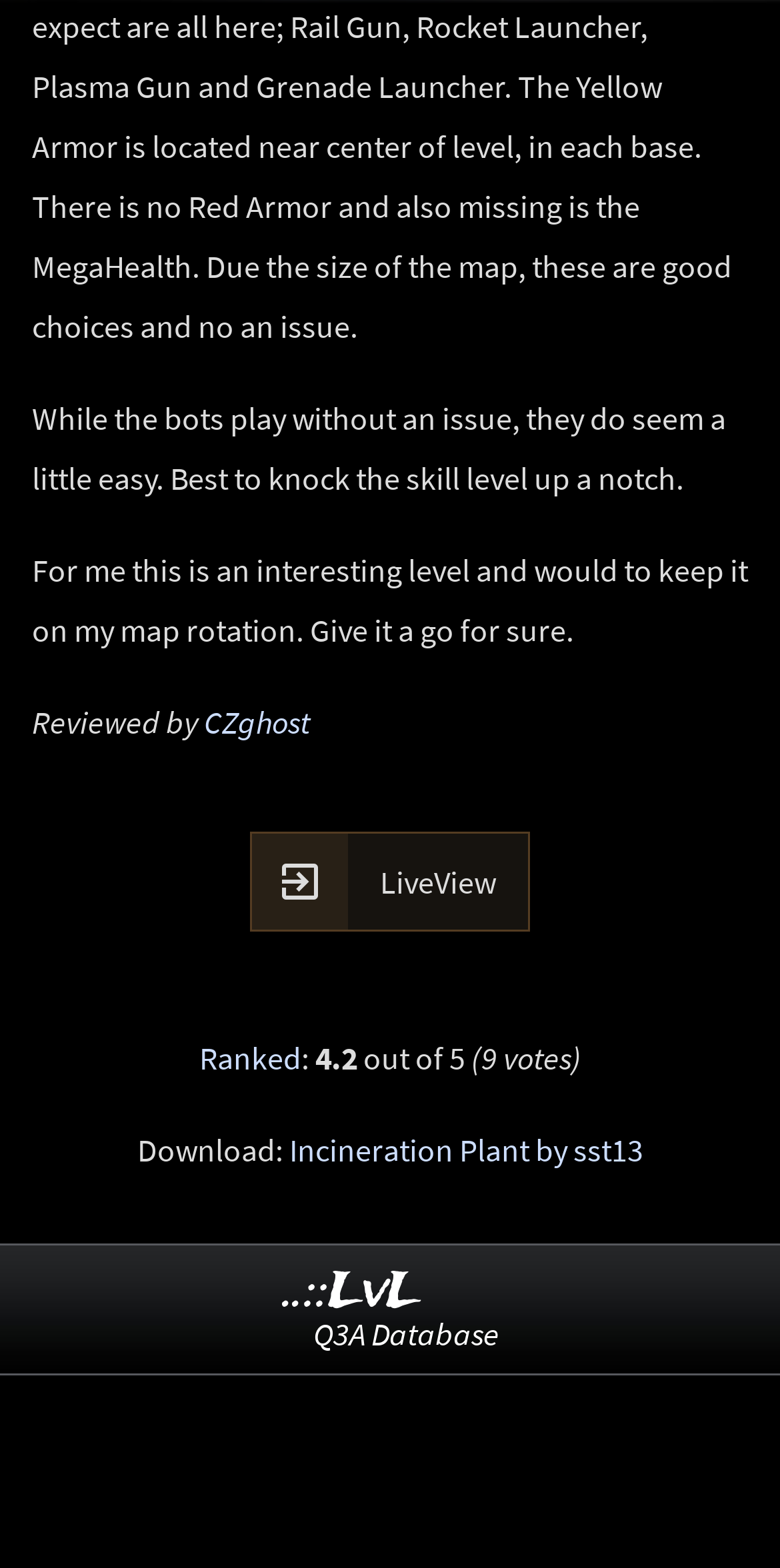From the element description: "Order Status", extract the bounding box coordinates of the UI element. The coordinates should be expressed as four float numbers between 0 and 1, in the order [left, top, right, bottom].

None